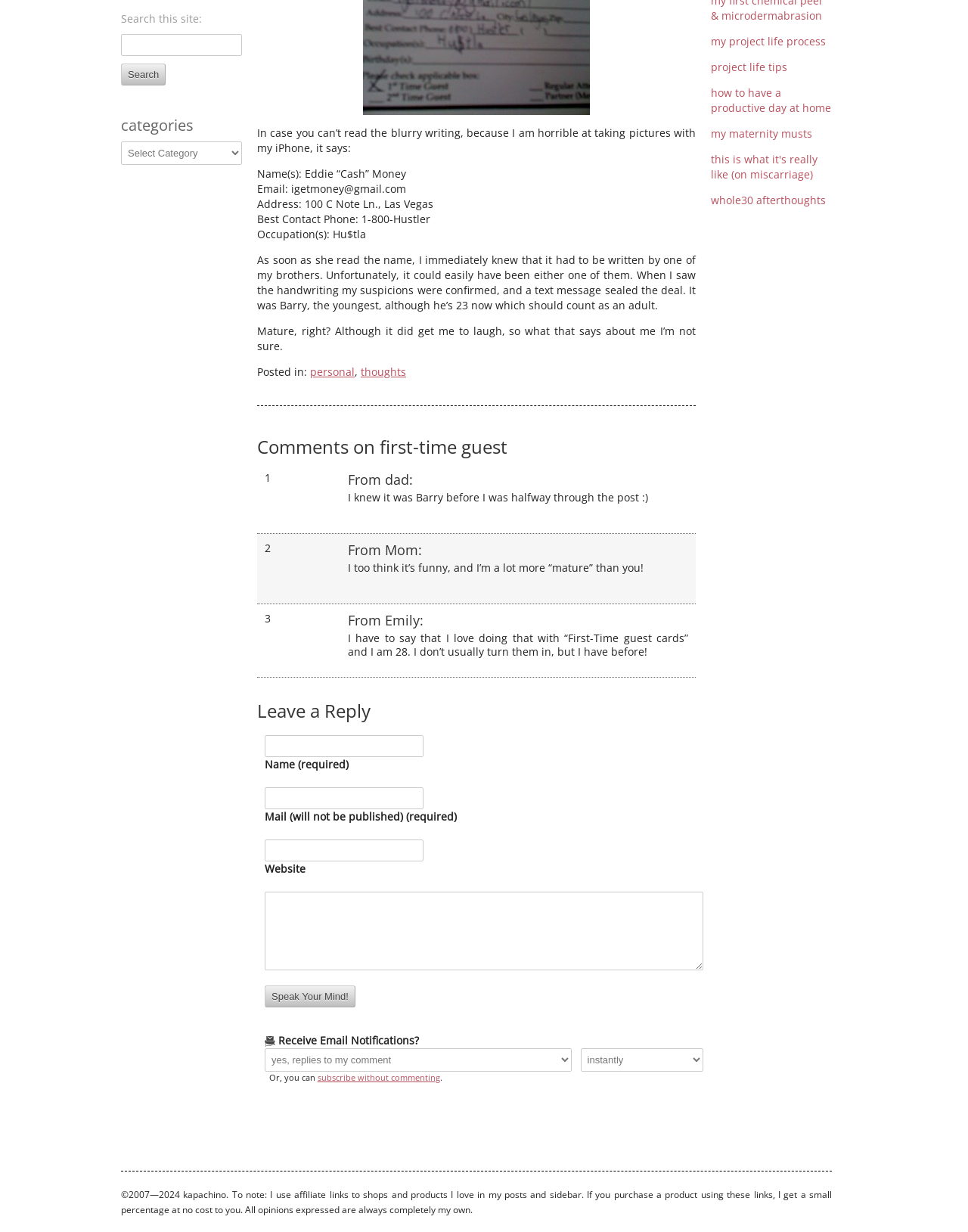Determine the bounding box of the UI component based on this description: "name="comment"". The bounding box coordinates should be four float values between 0 and 1, i.e., [left, top, right, bottom].

[0.273, 0.724, 0.727, 0.788]